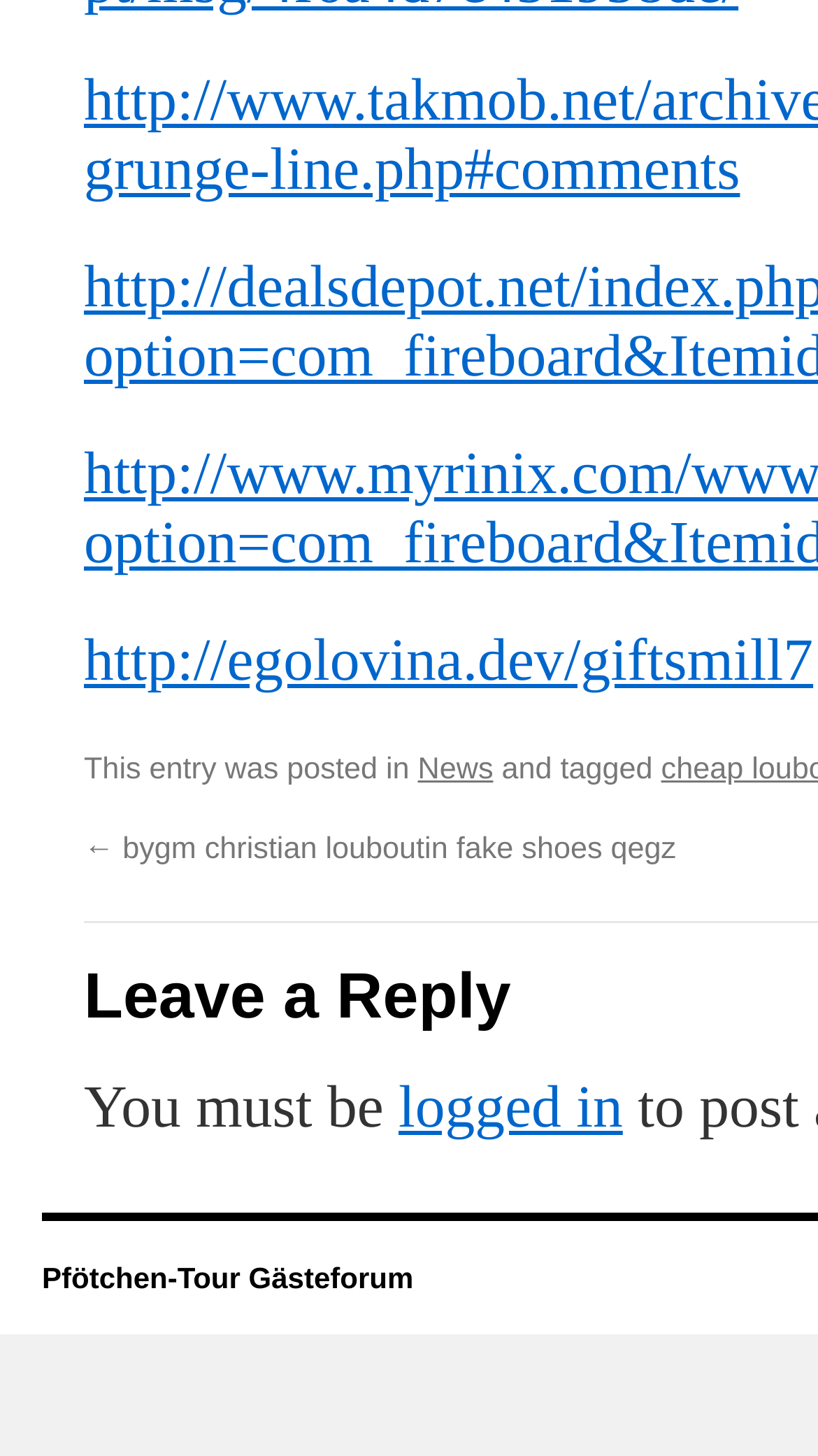What is the category of the post?
Please provide a single word or phrase answer based on the image.

News